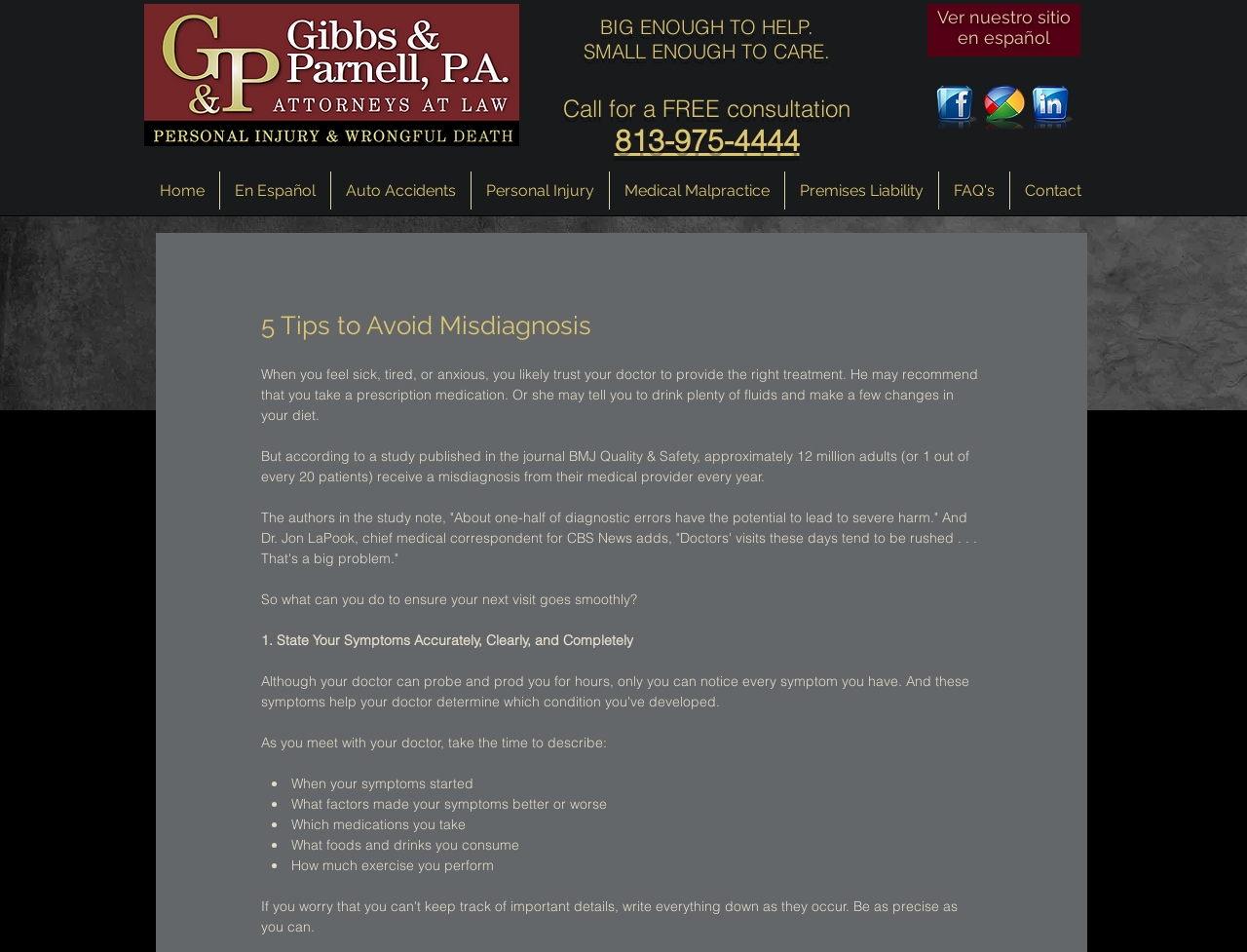Based on the provided description, "Ver nuestro sitio en español", find the bounding box of the corresponding UI element in the screenshot.

[0.752, 0.007, 0.859, 0.05]